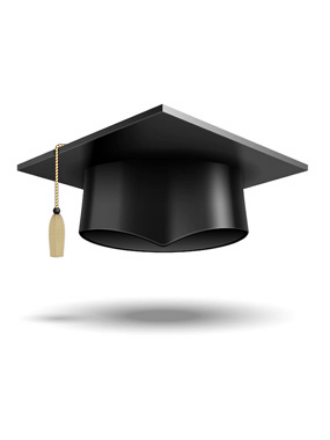Refer to the image and provide a thorough answer to this question:
What does the image represent?

The image features a graduation cap, which is a symbol of academic achievement and success, and the caption explicitly states that it represents the theme of education and accomplishment.